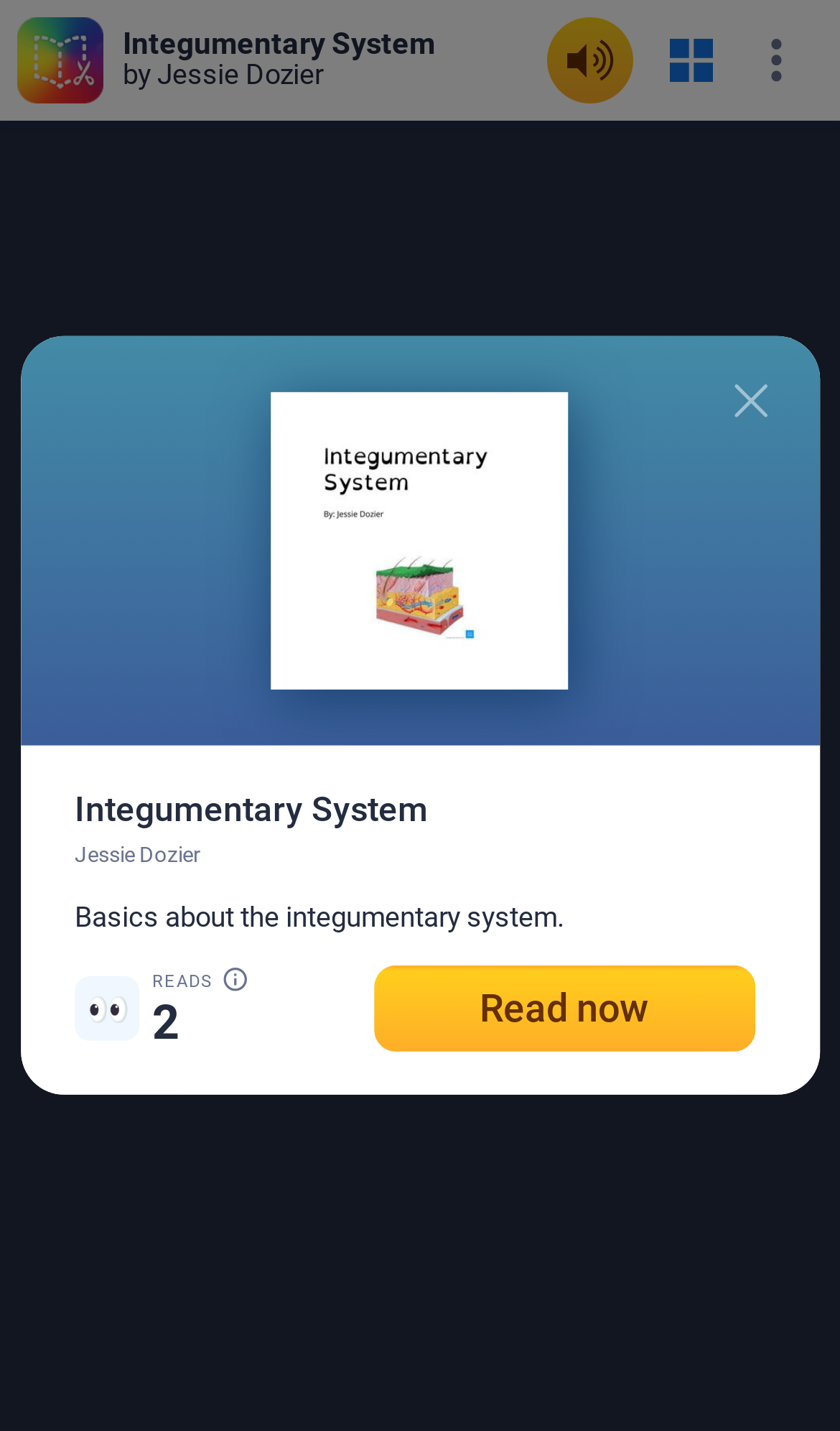Describe all visible elements and their arrangement on the webpage.

This webpage is about the integumentary system, with the title "Integumentary System" prominently displayed at the top. Below the title, the author's name "Jessie Dozier" is mentioned. On the top-right corner, there are several buttons, including "Go to Book Creator website", "Pages", "Settings", and "Menu". 

The main content of the webpage is divided into two sections. The top section has a heading "Page 5 of 5" and contains some interactive elements, including a generic element with the text "additions" and three buttons. 

The bottom section is the main content area, which contains three paragraphs of text. The first paragraph is titled "Interesting facts!" and discusses the skin's receptors. The second paragraph talks about the skin being the largest organ, and the third paragraph is not fully visible. 

On the bottom-left and bottom-right corners, there are navigation links to go to the previous and next pages, respectively. 

When the webpage is first loaded, a dialog box appears with the title "Integumentary System by Jessie Dozier" and a brief description of the content. The dialog box contains a "Read now" button and a "cross" button to close it. There are also several images, including a "cross" icon and an "info--border" icon.